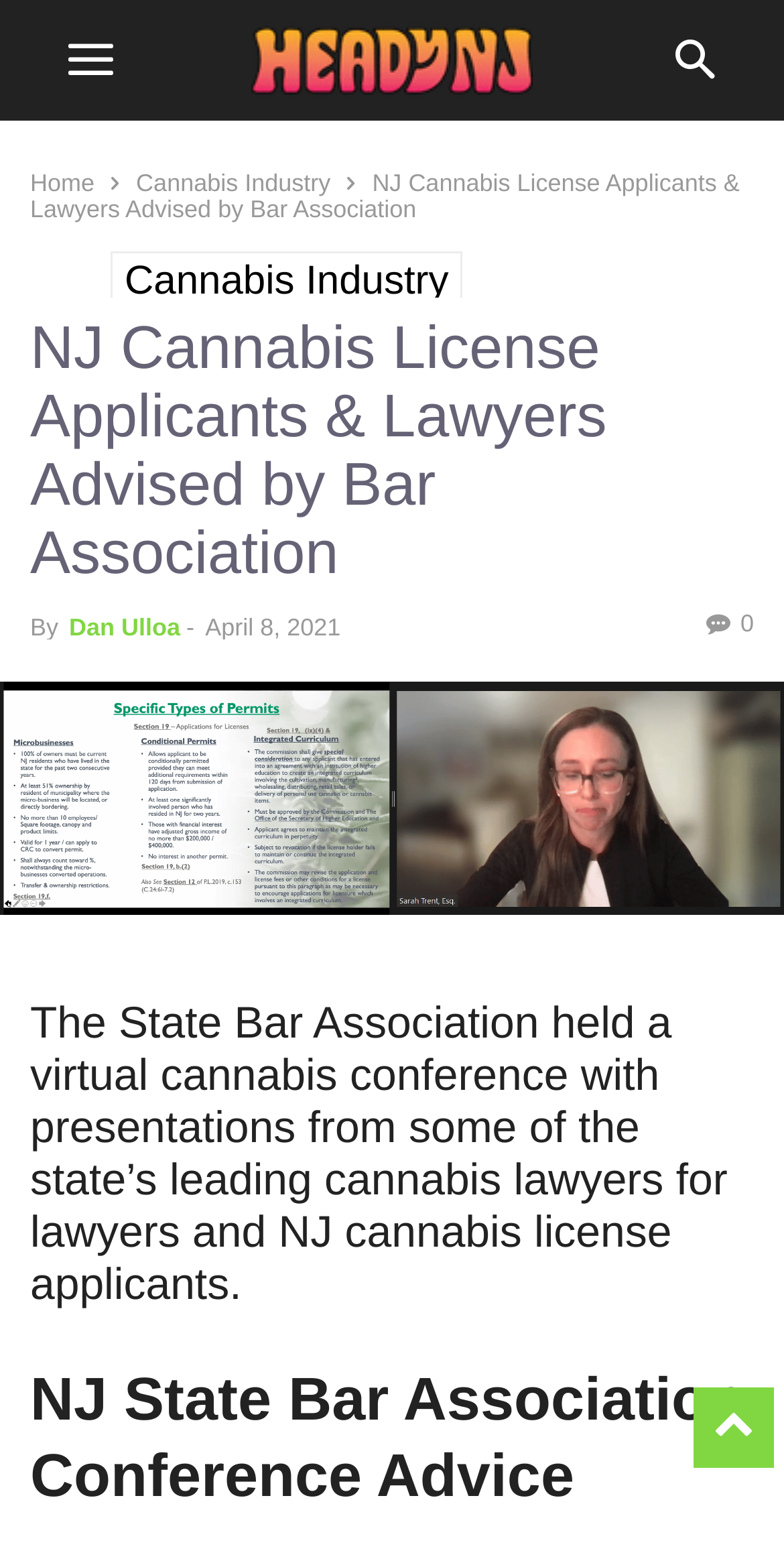Locate the bounding box coordinates for the element described below: "Cannabis Industry". The coordinates must be four float values between 0 and 1, formatted as [left, top, right, bottom].

[0.174, 0.108, 0.422, 0.126]